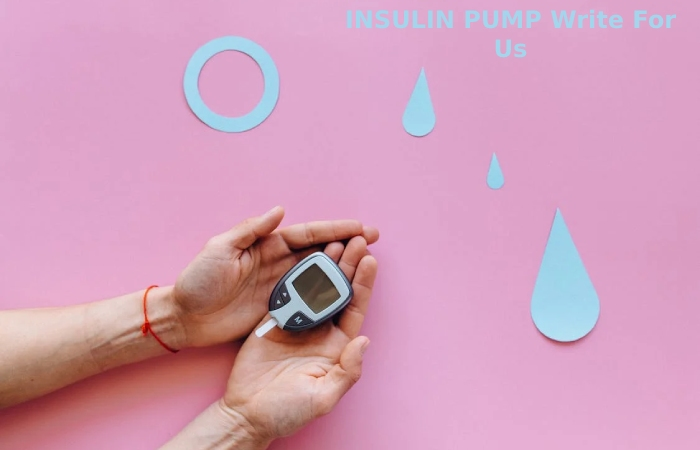Provide a short answer to the following question with just one word or phrase: What is the purpose of the inscription at the top?

To invite contributions and discussions